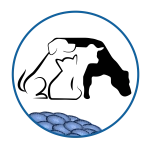Please answer the following question using a single word or phrase: 
What kind of environment does the clinic aim to provide?

Friendly and professional